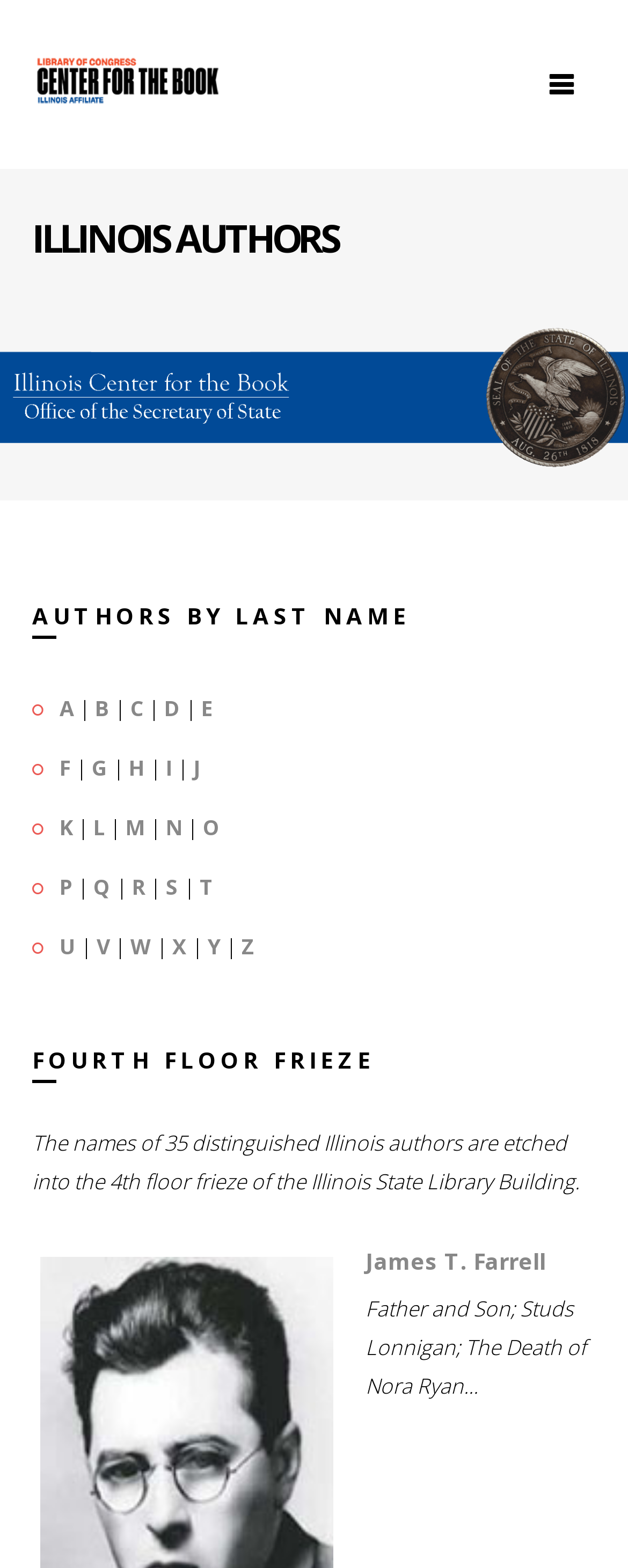Find the bounding box coordinates of the clickable area that will achieve the following instruction: "Click the 'A' link".

[0.095, 0.442, 0.118, 0.461]